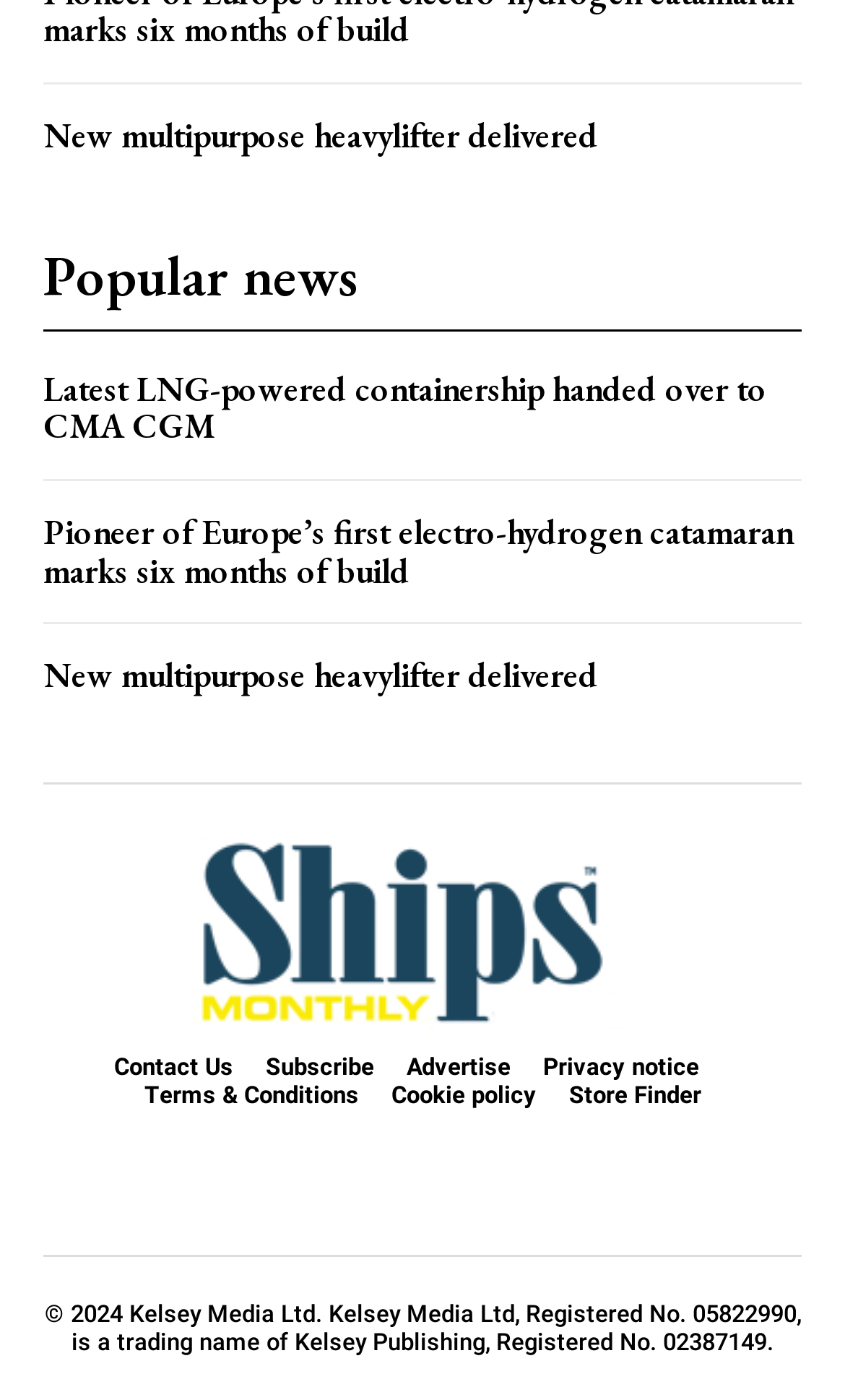Identify the bounding box coordinates of the area you need to click to perform the following instruction: "View the article about the new multipurpose heavylifter".

[0.051, 0.083, 0.708, 0.113]